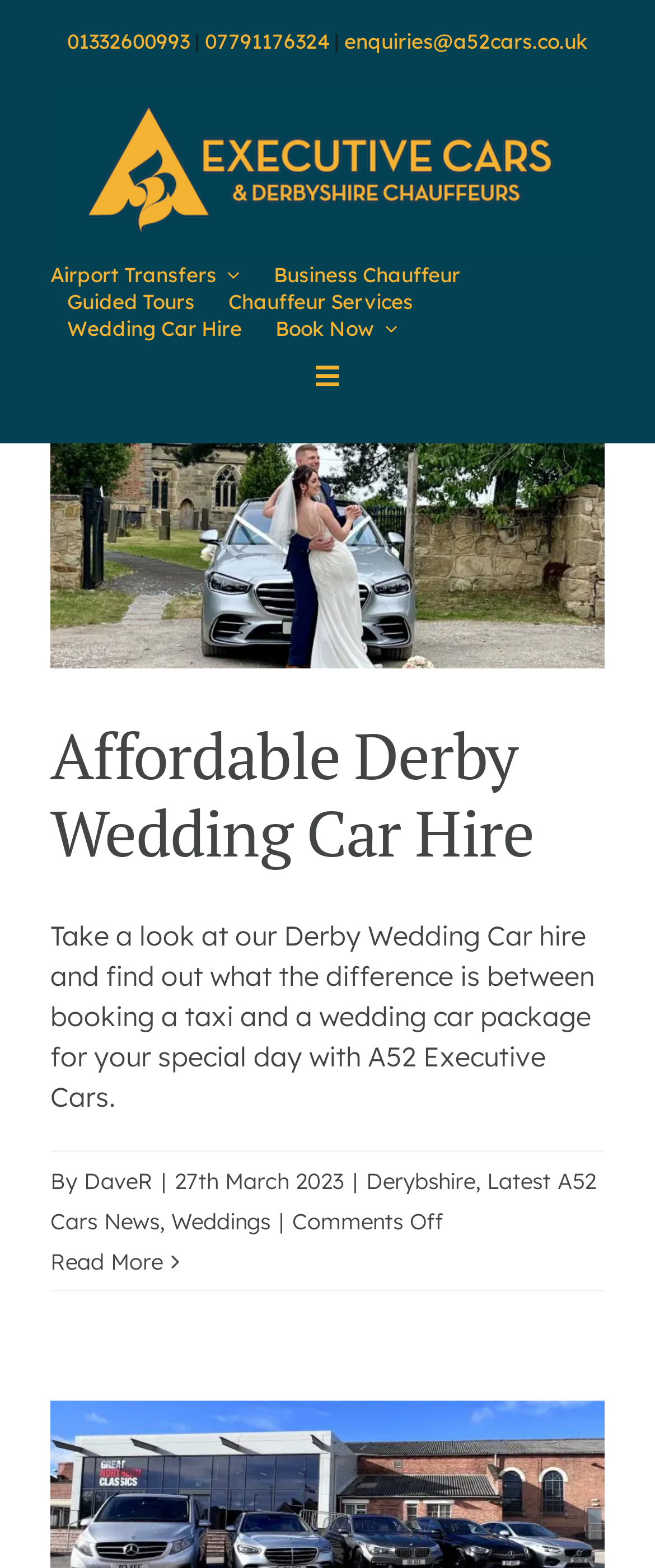Provide a brief response in the form of a single word or phrase:
How many navigation menus are there on the webpage?

2